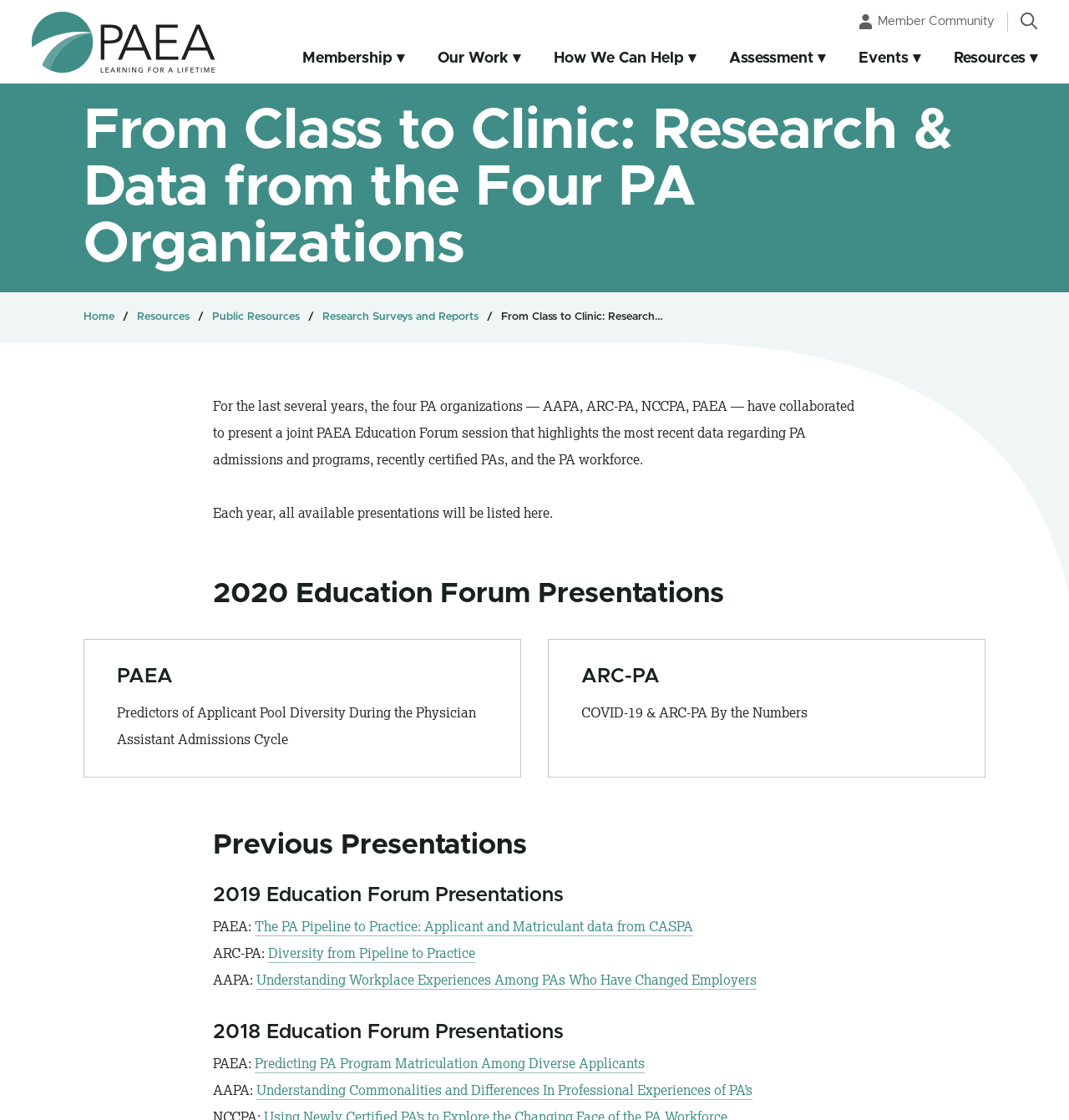Describe the webpage meticulously, covering all significant aspects.

The webpage is about research and data from the four PA organizations, specifically highlighting the collaboration between AAPA, ARC-PA, NCCPA, and PAEA. At the top left corner, there is a button to skip to the main content. Next to it, there is a link to "PAEA Learning for a lifetime" with the PAEA logo. 

On the top navigation bar, there are six menu items: "Membership", "Our Work", "How We Can Help", "Assessment", "Events", and "Resources". Each menu item has a dropdown menu. 

Below the navigation bar, there is a link to "Member Community" and a search bar at the top right corner. The main content starts with a heading "From Class to Clinic: Research & Data from the Four PA Organizations" followed by a breadcrumb list showing the navigation path from "Home" to "Research Surveys and Reports". 

The main content is divided into sections. The first section introduces the collaboration between the four PA organizations, highlighting their joint PAEA Education Forum session that presents data on PA admissions and programs, recently certified PAs, and the PA workforce. 

The next section lists the 2020 Education Forum presentations, with two links to presentations from PAEA and ARC-PA. Each presentation has a heading indicating the organization it belongs to. 

Below that, there is a section for previous presentations, divided into subsections for 2019 and 2018 Education Forum presentations. Each subsection lists links to presentations from the four PA organizations, with headings indicating the organization and year of the presentation.